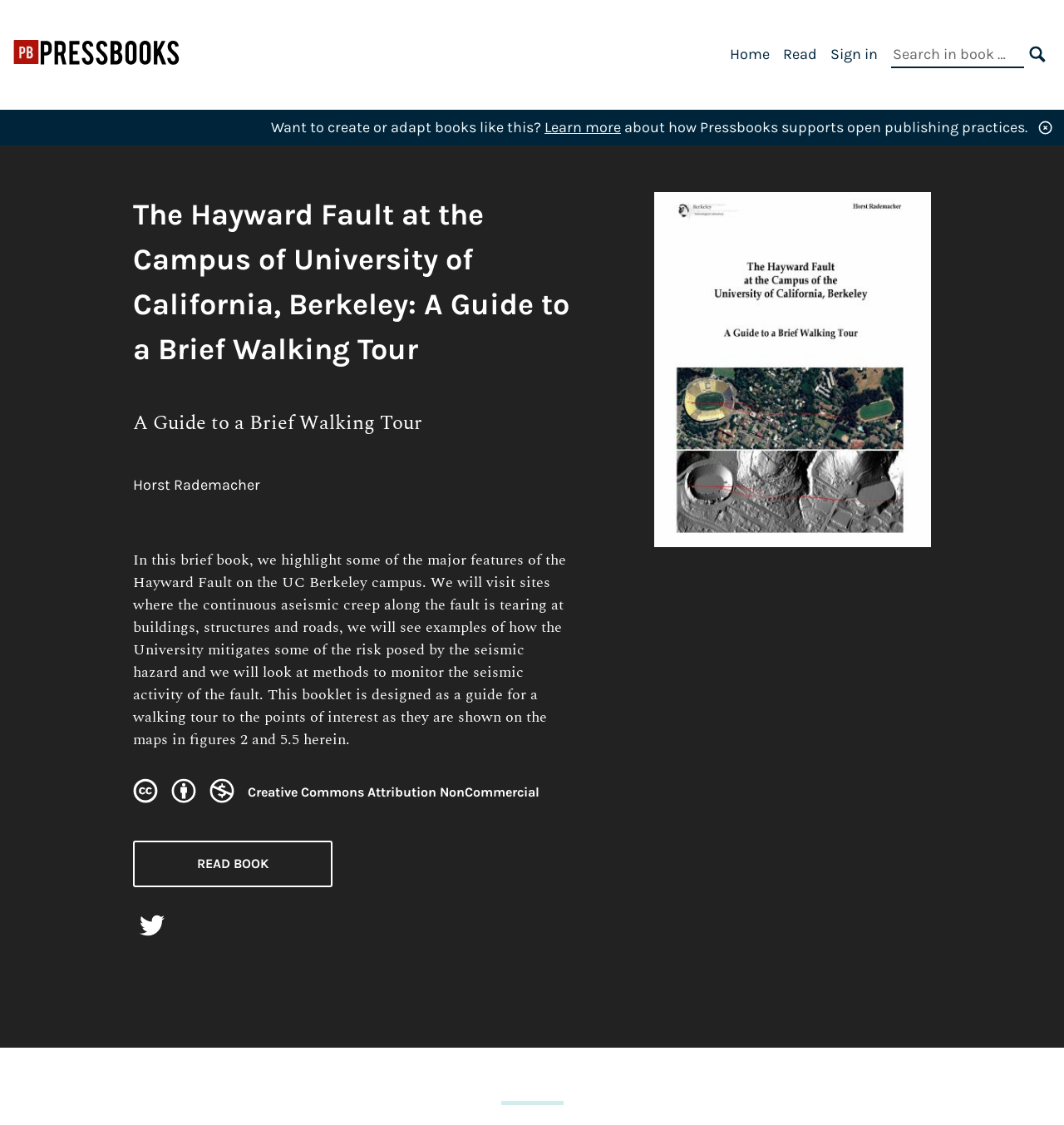Find the bounding box coordinates of the clickable region needed to perform the following instruction: "Search in book". The coordinates should be provided as four float numbers between 0 and 1, i.e., [left, top, right, bottom].

[0.838, 0.037, 0.988, 0.06]